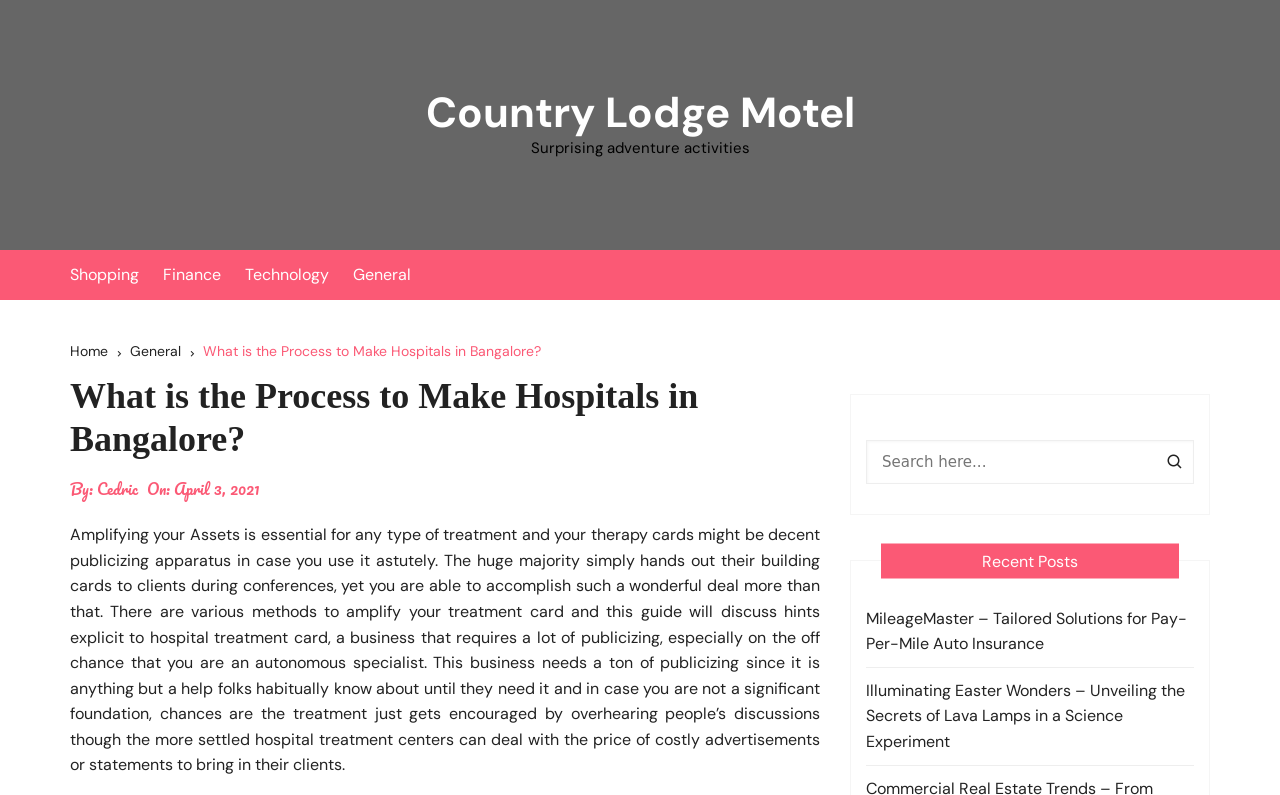Provide the bounding box for the UI element matching this description: "name="s" placeholder="Search here..."".

[0.677, 0.553, 0.933, 0.608]